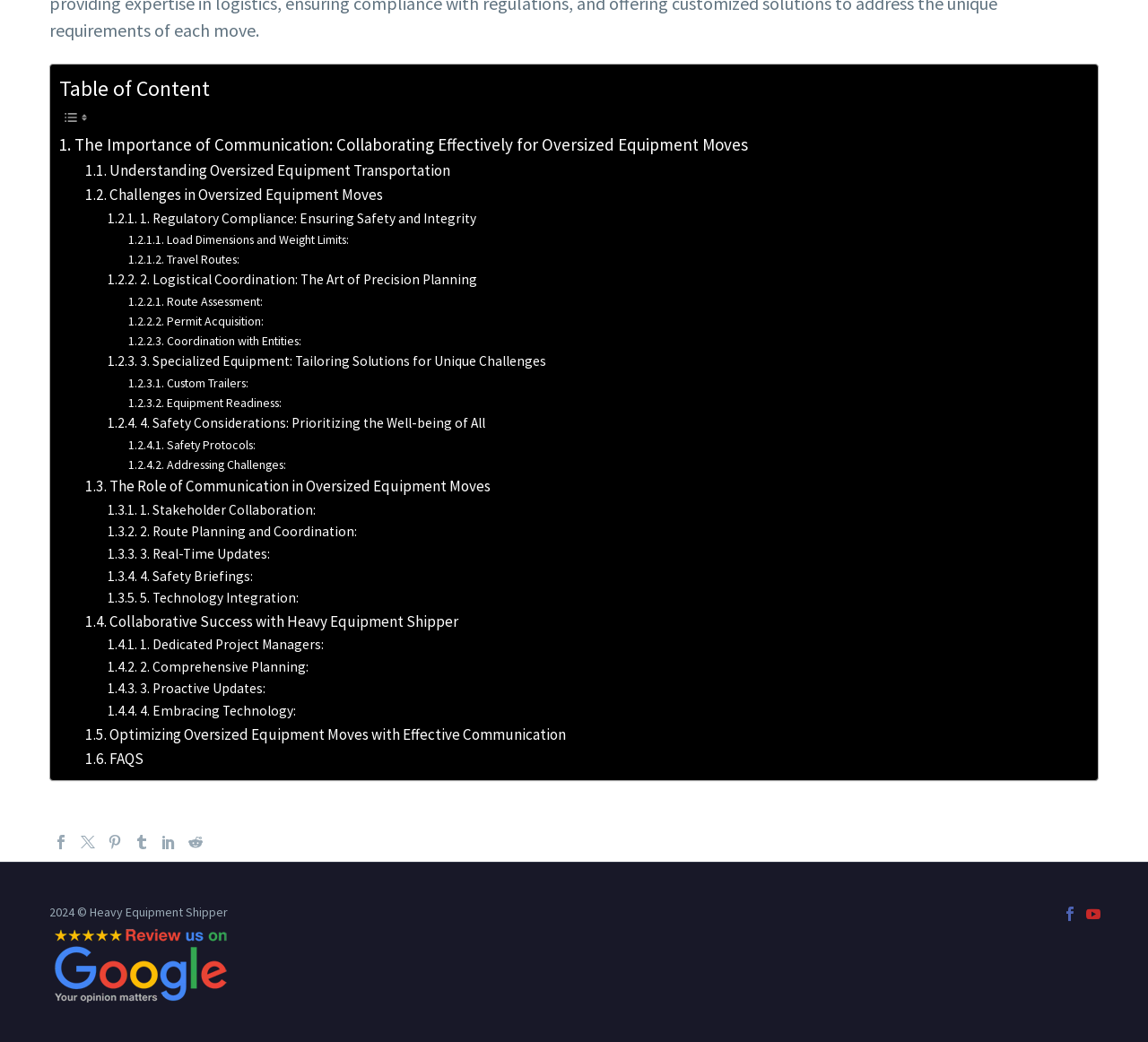Please specify the bounding box coordinates of the element that should be clicked to execute the given instruction: 'Check out the local Ann Arbor news page'. Ensure the coordinates are four float numbers between 0 and 1, expressed as [left, top, right, bottom].

None